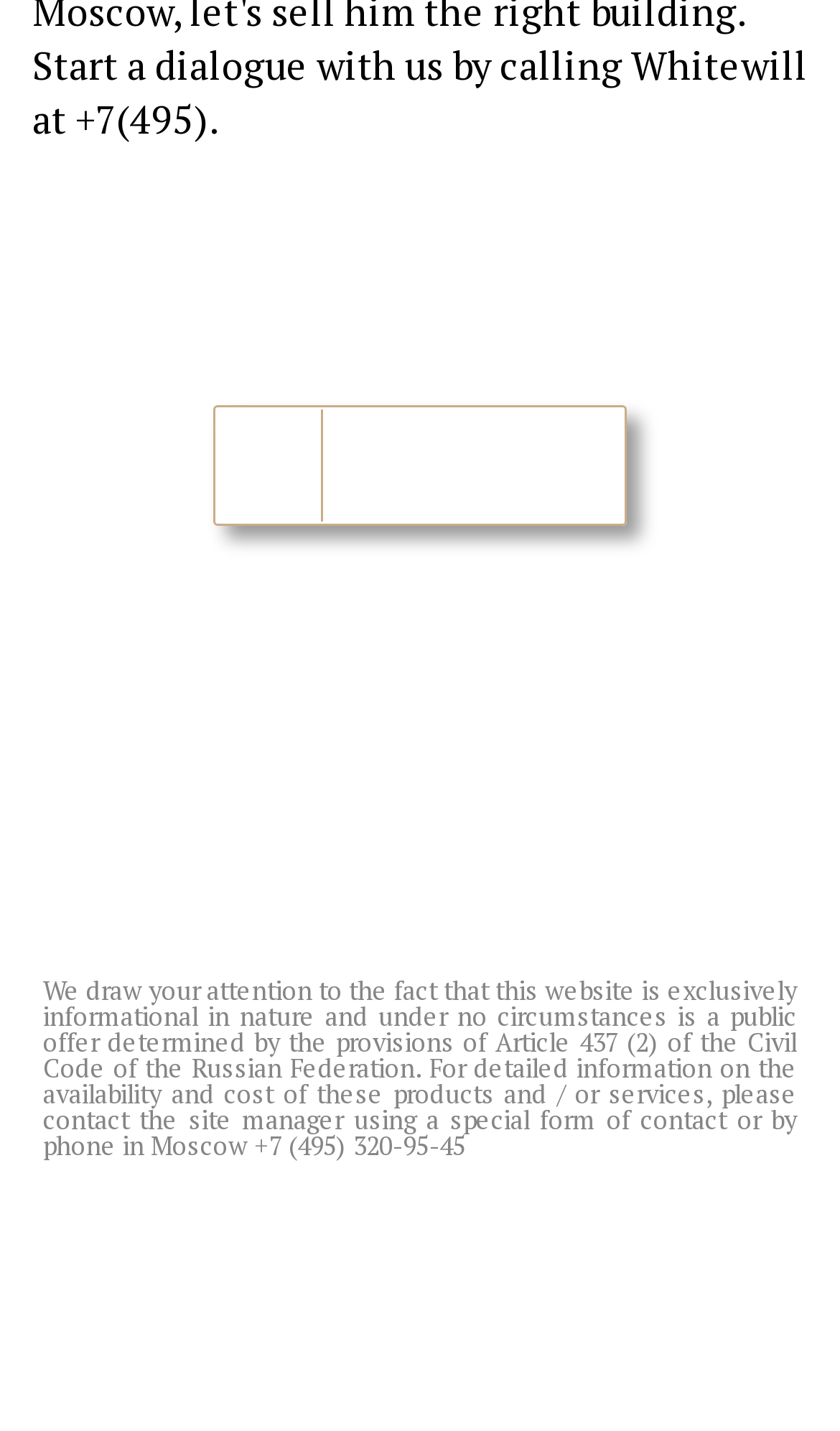Identify the bounding box of the UI component described as: "Sellers and owners".

[0.051, 0.59, 0.359, 0.618]